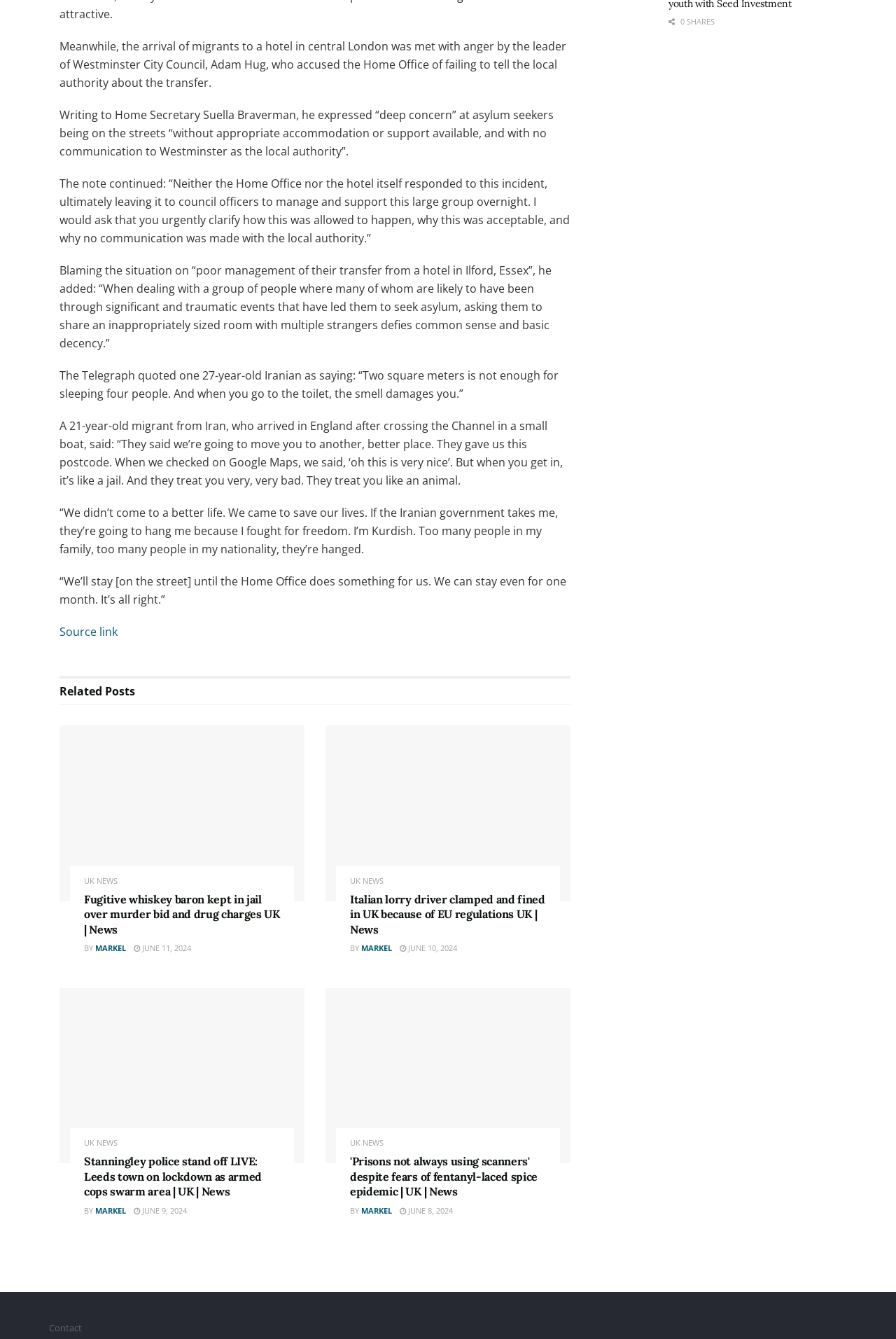Can you show the bounding box coordinates of the region to click on to complete the task described in the instruction: "Click the 'Source link'"?

[0.066, 0.466, 0.131, 0.478]